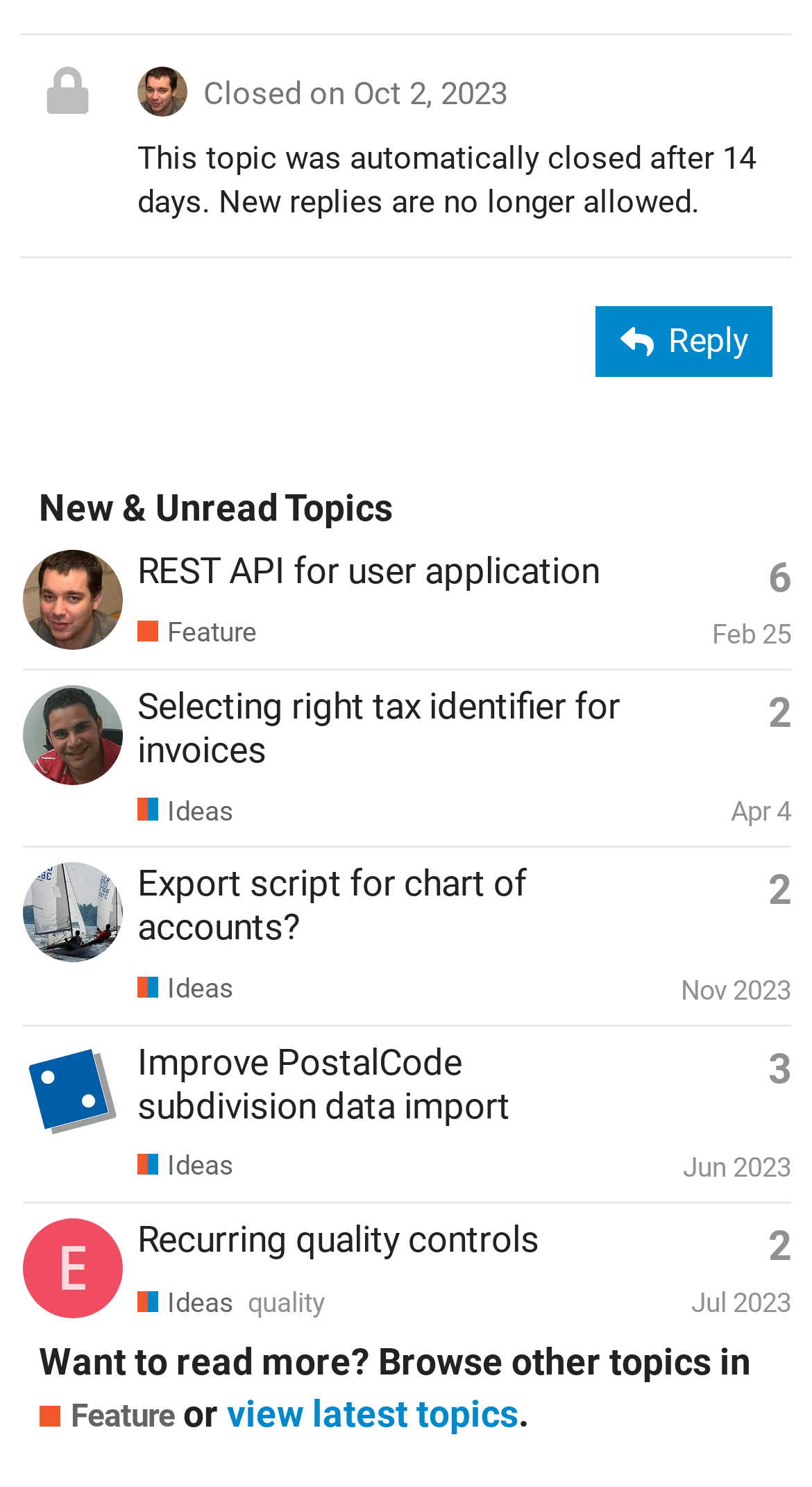Please provide a comprehensive response to the question based on the details in the image: How many replies does the second topic have?

I looked at the second gridcell element and found the generic element inside it, which contains the information about the number of replies. The text says 'This topic has 2 replies'.